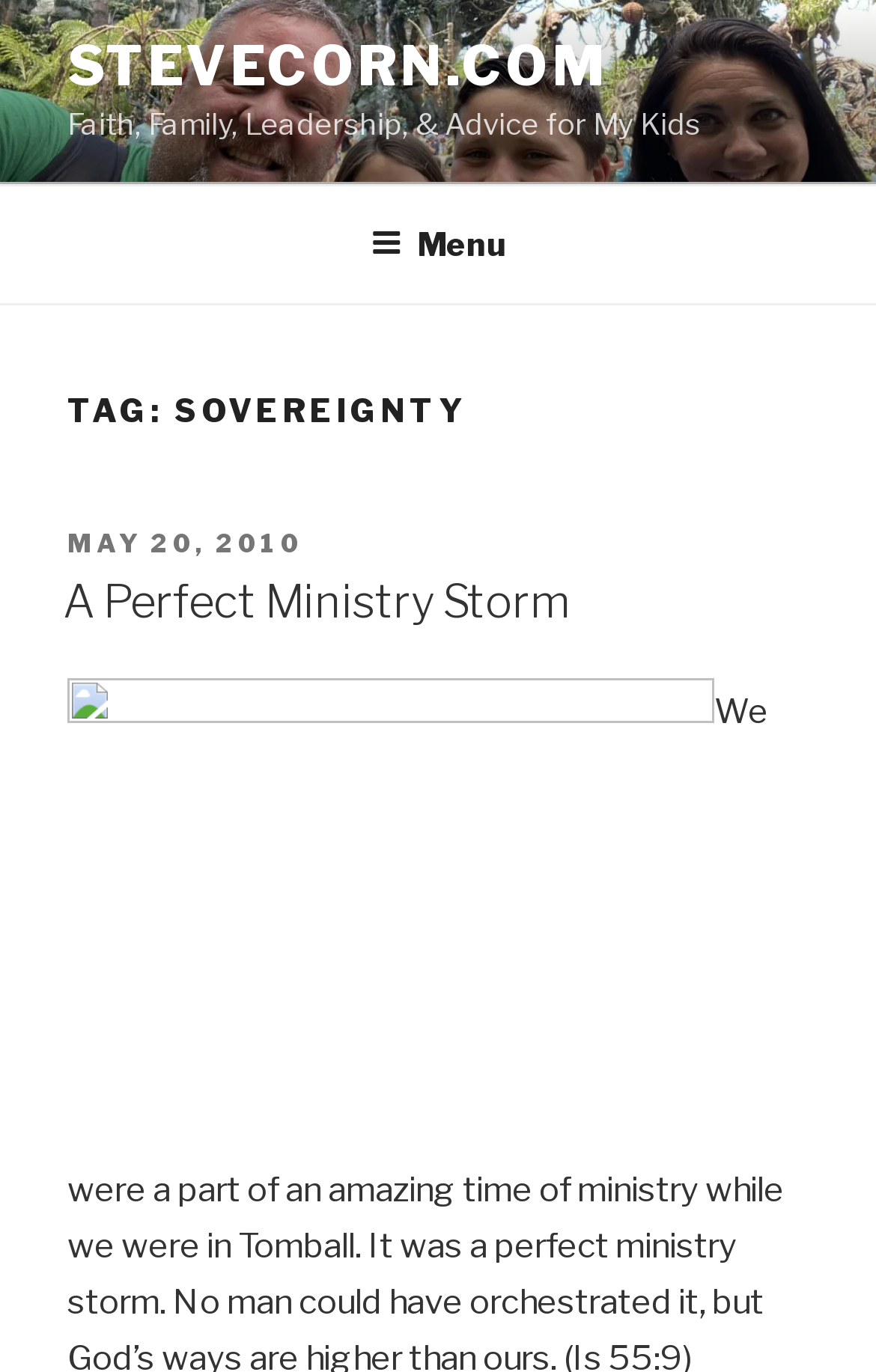When was the post 'A Perfect Ministry Storm' published?
Please answer the question with a detailed response using the information from the screenshot.

The publication date of the post 'A Perfect Ministry Storm' can be found by looking at the link 'MAY 20, 2010' which is located below the 'POSTED ON' text.